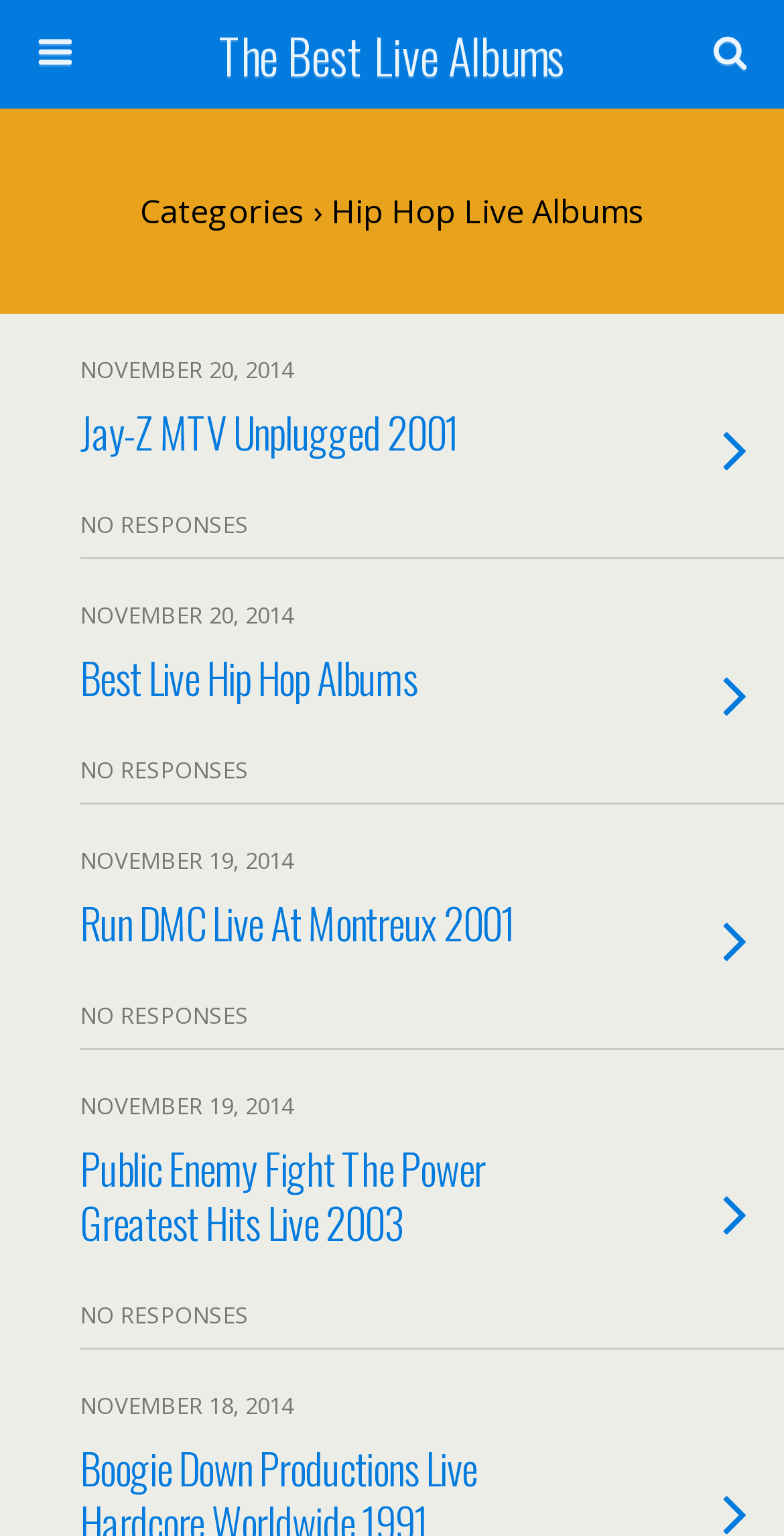Given the element description "name="submit" value="Search"", identify the bounding box of the corresponding UI element.

[0.764, 0.077, 0.949, 0.113]